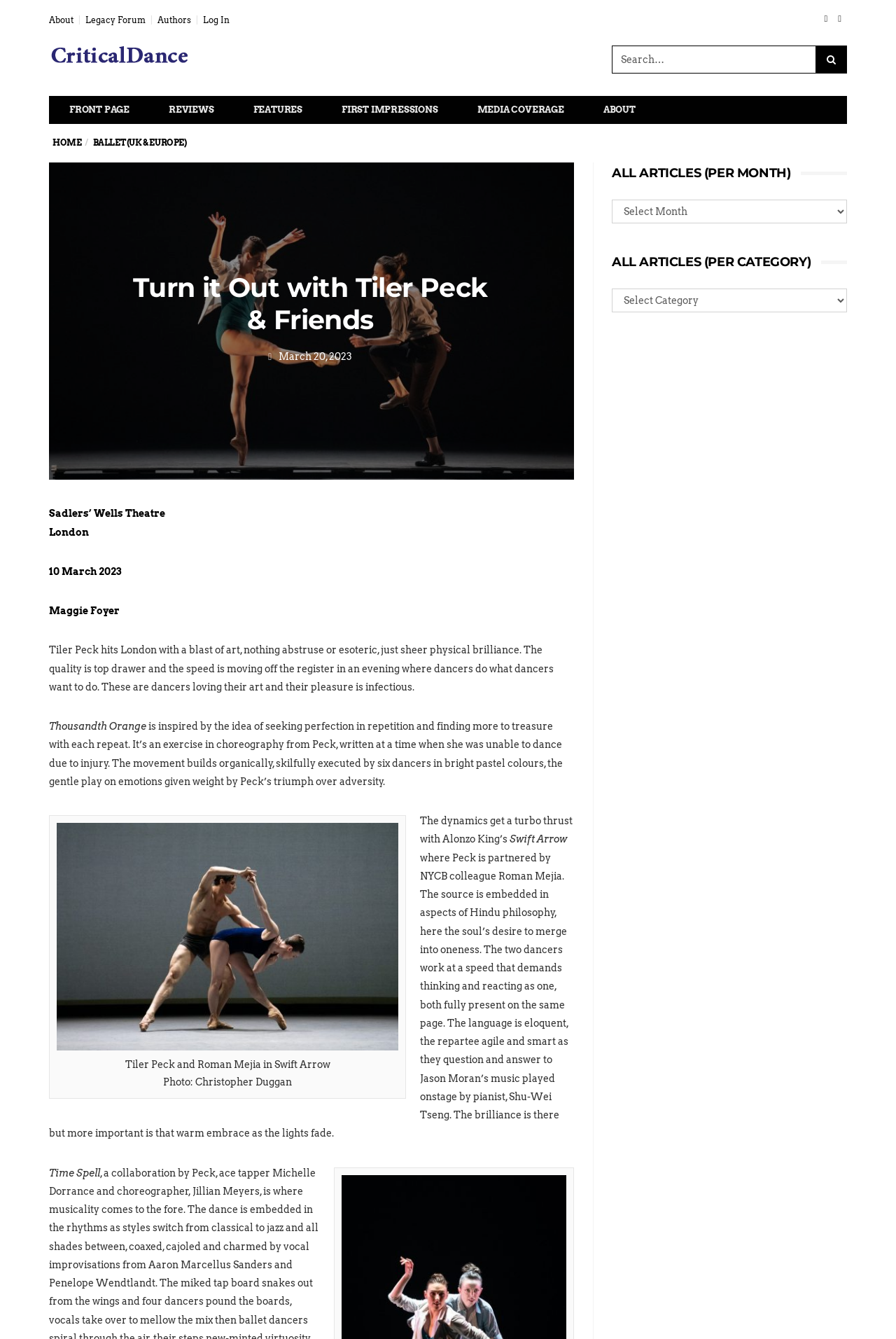What is the main heading of this webpage? Please extract and provide it.

Turn it Out with Tiler Peck & Friends